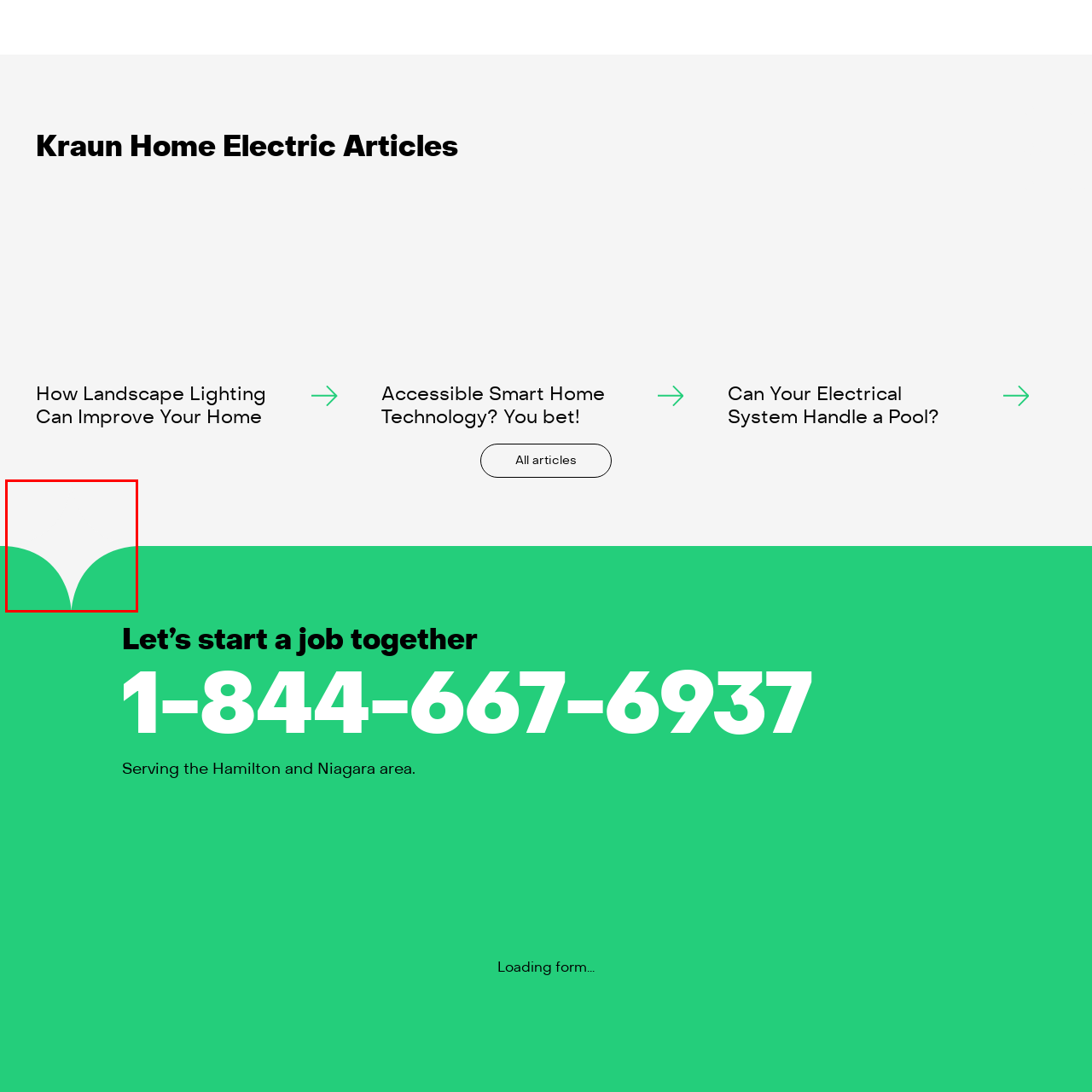Elaborate on the contents of the image highlighted by the red boundary in detail.

The image features a minimalistic design with a green shape, possibly resembling a stylized leaf or abstract form, against a light grey background. This simplistic yet vibrant visual element might serve as an accent or decorative feature for a webpage focused on home improvement, gardening, or landscape aesthetics, reflecting themes of nature and innovation. The accompanying website content suggests an emphasis on enhancing home environments, indicating that such imagery could be aimed at inspiring visitors to consider aesthetic enhancements in their living spaces.